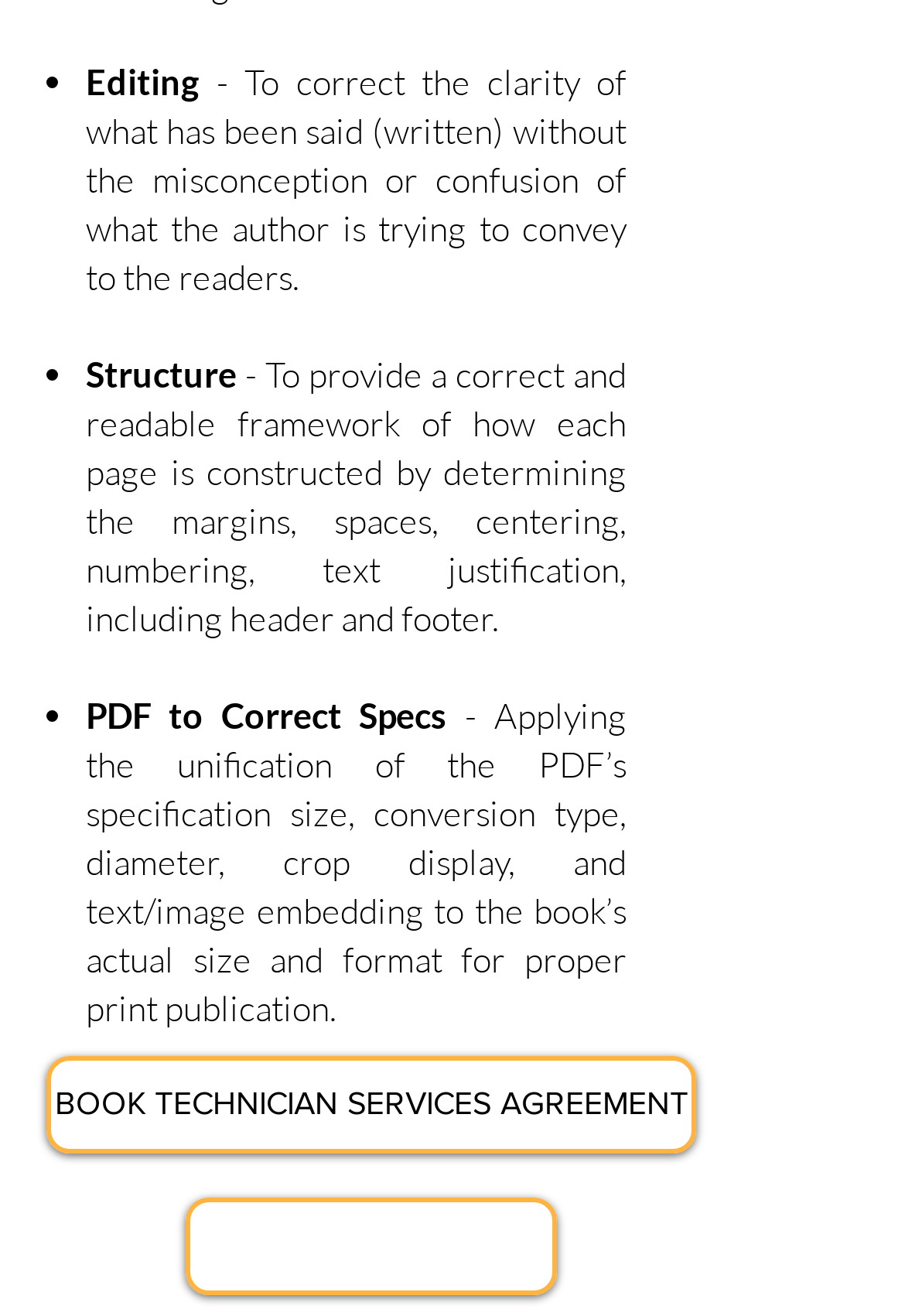Provide the bounding box coordinates of the HTML element described as: "Quick Snaps". The bounding box coordinates should be four float numbers between 0 and 1, i.e., [left, top, right, bottom].

[0.205, 0.91, 0.615, 0.984]